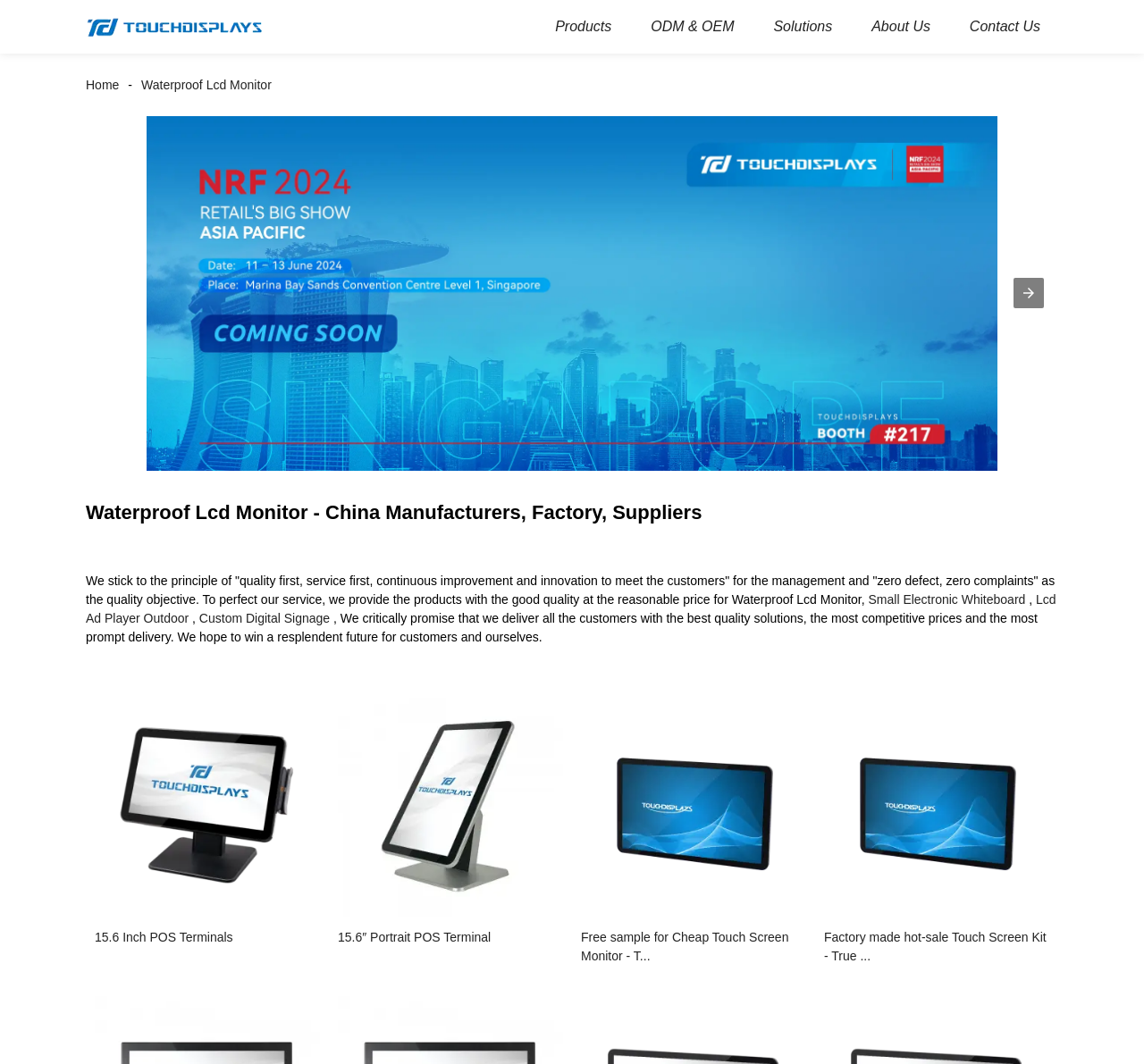What is the name of the product shown in the carousel?
Answer the question based on the image using a single word or a brief phrase.

TouchDisplays & NRF APAC 2024